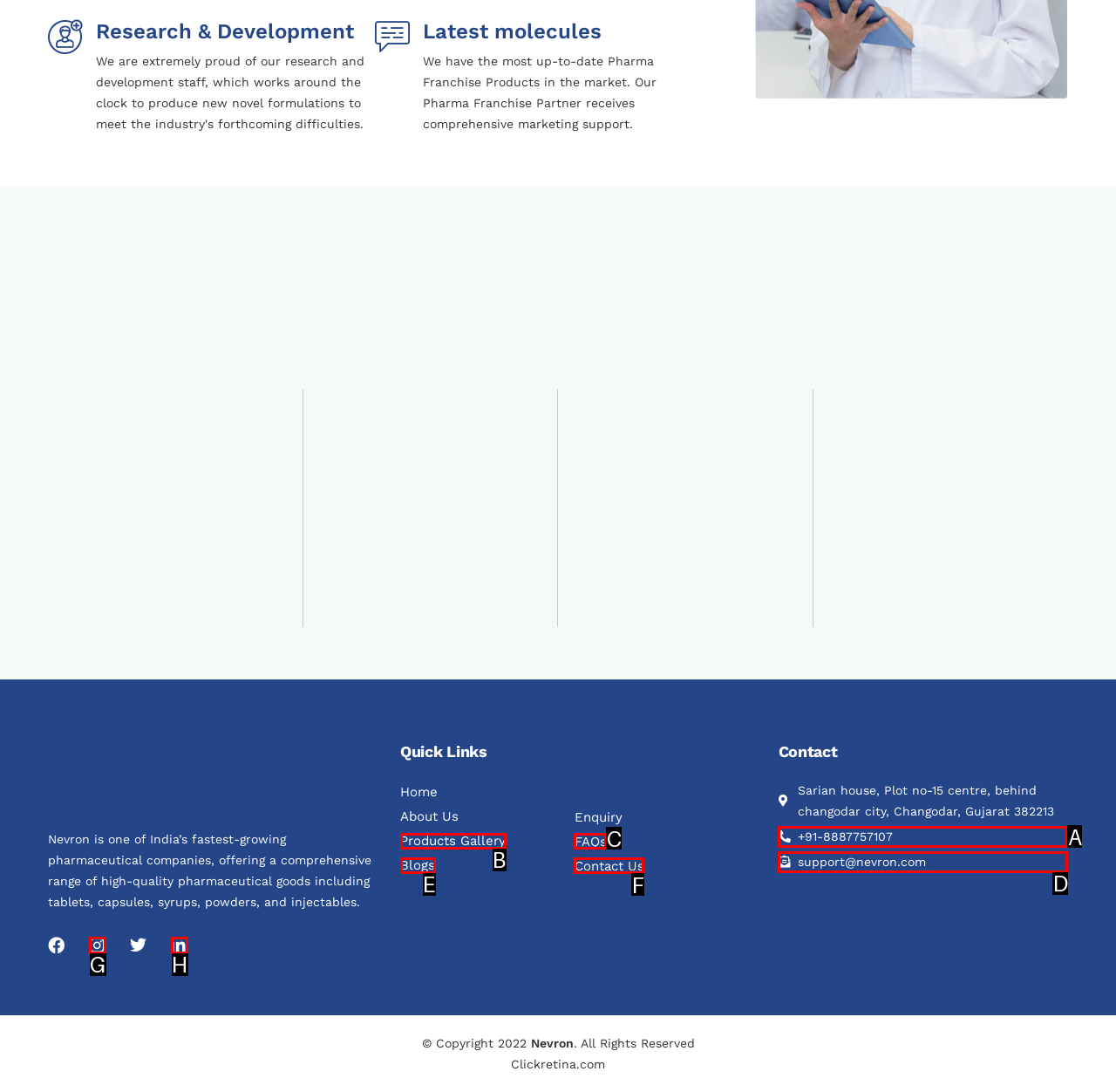Out of the given choices, which letter corresponds to the UI element required to Contact via phone number? Answer with the letter.

A